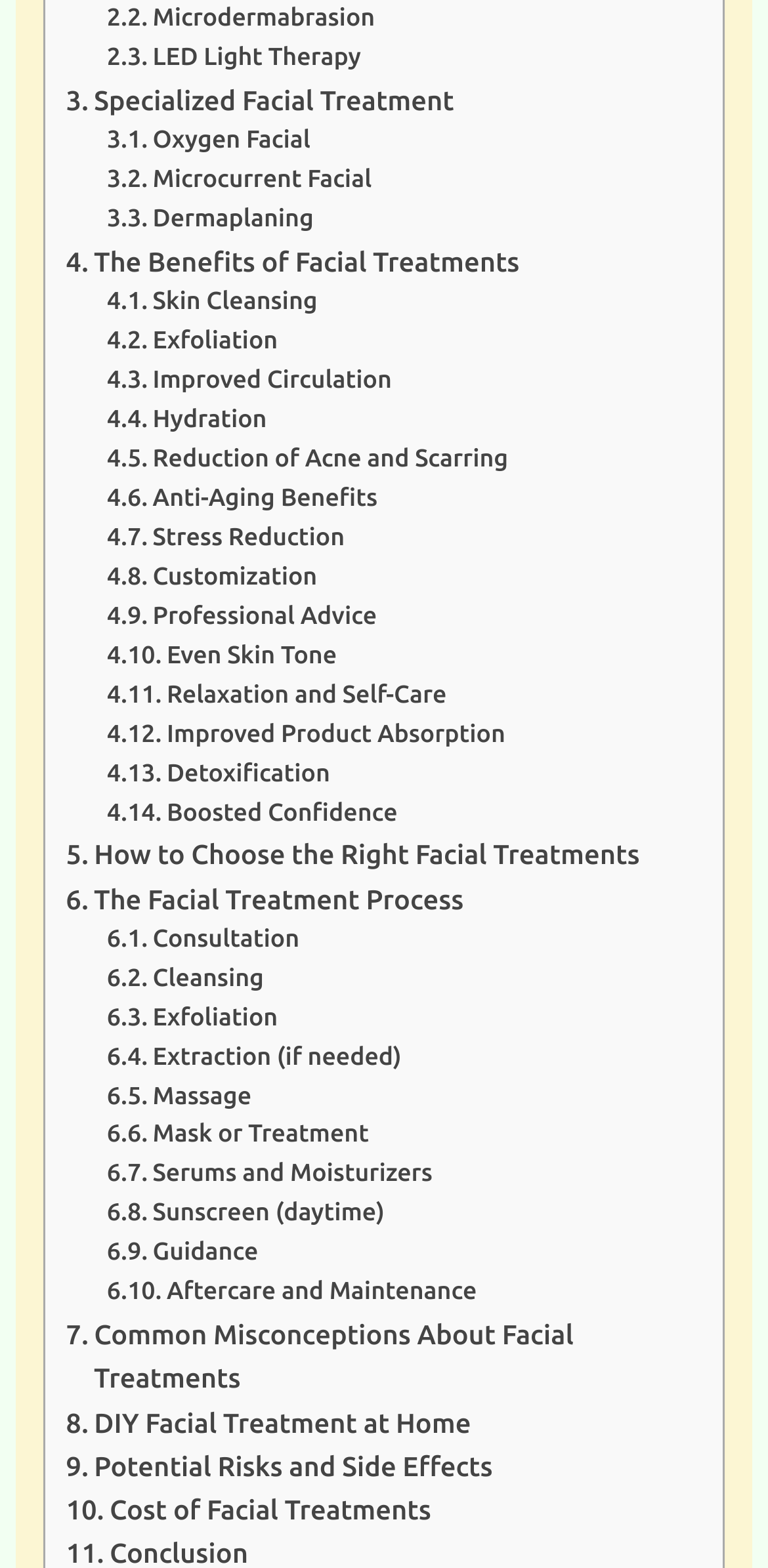Locate the UI element described as follows: "Common Misconceptions About Facial Treatments". Return the bounding box coordinates as four float numbers between 0 and 1 in the order [left, top, right, bottom].

[0.086, 0.837, 0.889, 0.893]